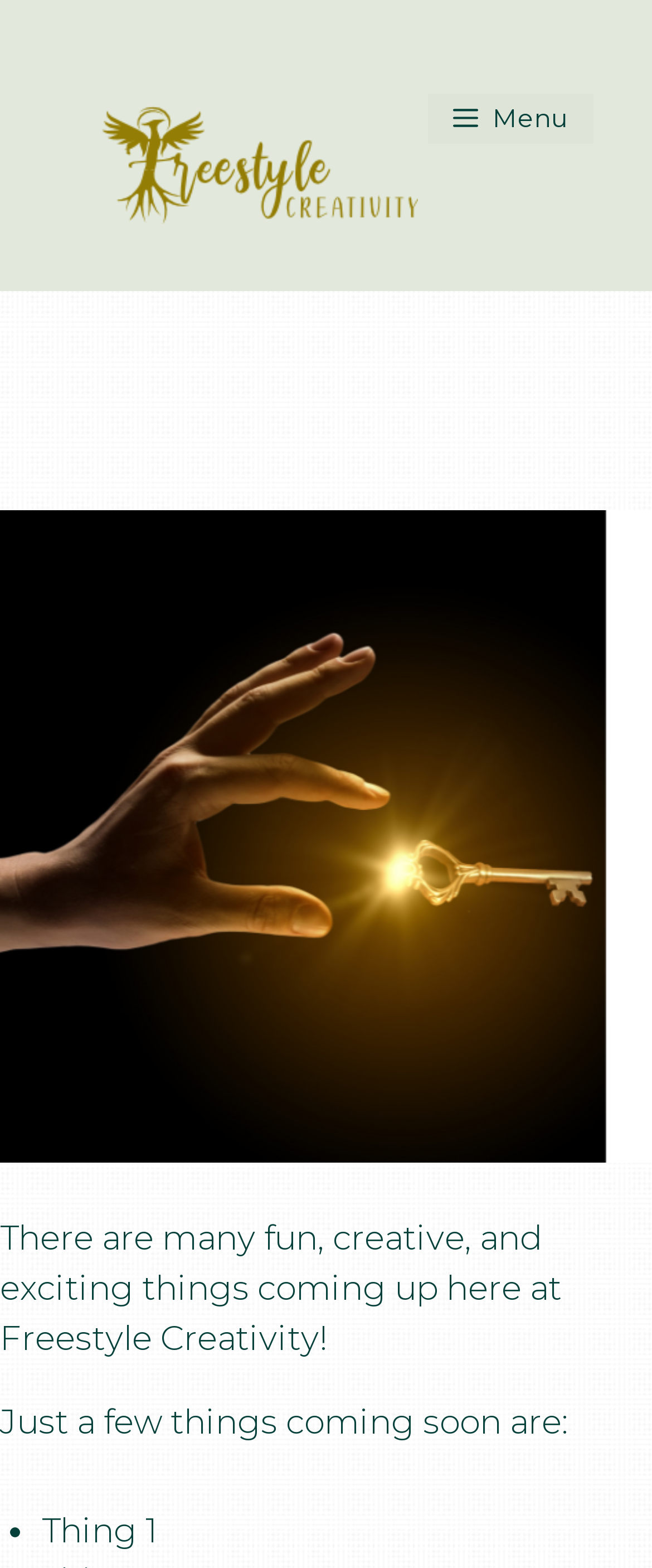How many items are listed as coming soon?
Please provide a comprehensive answer based on the details in the screenshot.

The list of items coming soon is indicated by the ListMarker '•' and the first item is 'Thing 1', therefore there is only one item listed as coming soon.